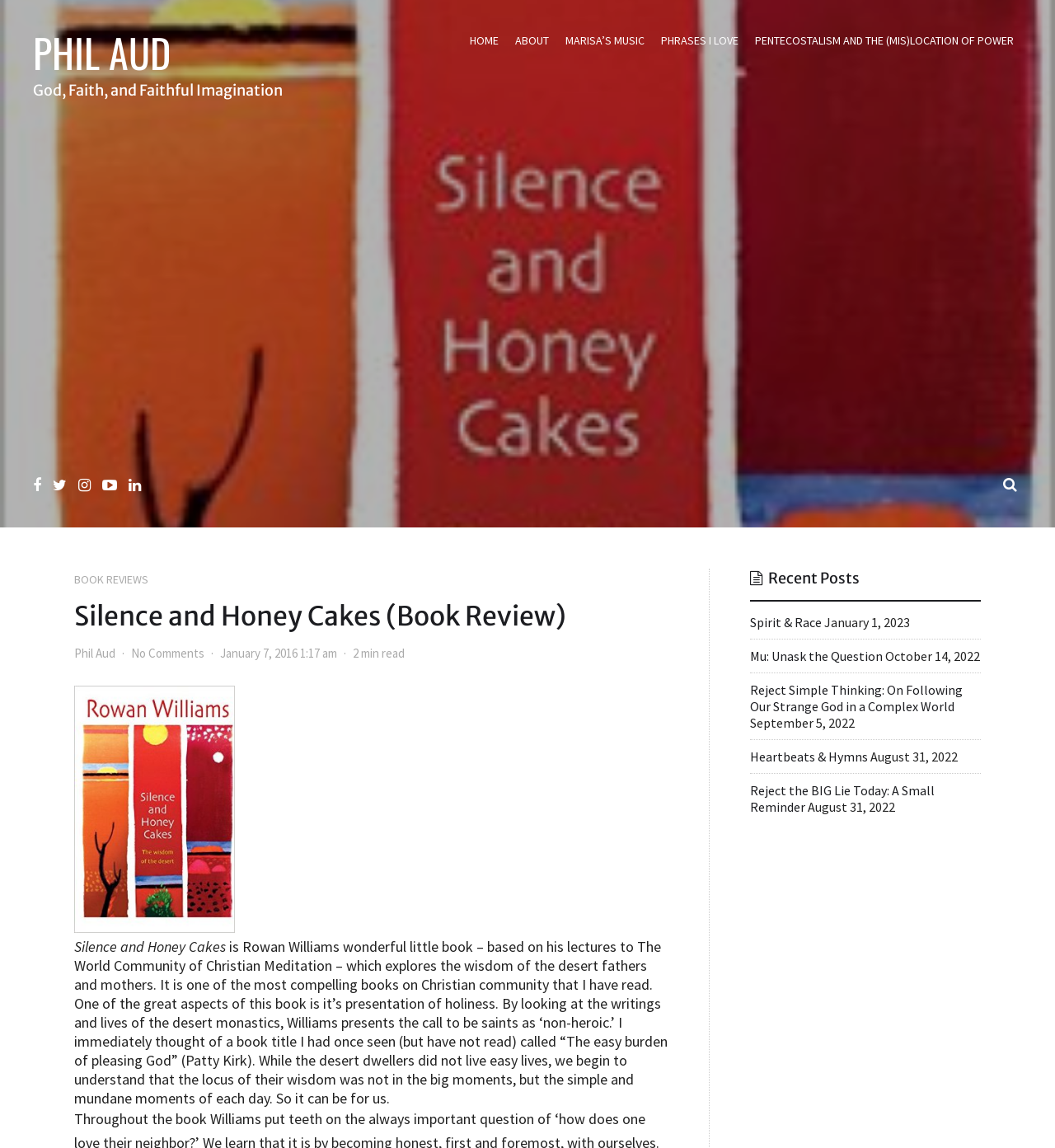How many minutes does it take to read the book review?
Refer to the image and provide a one-word or short phrase answer.

2 min